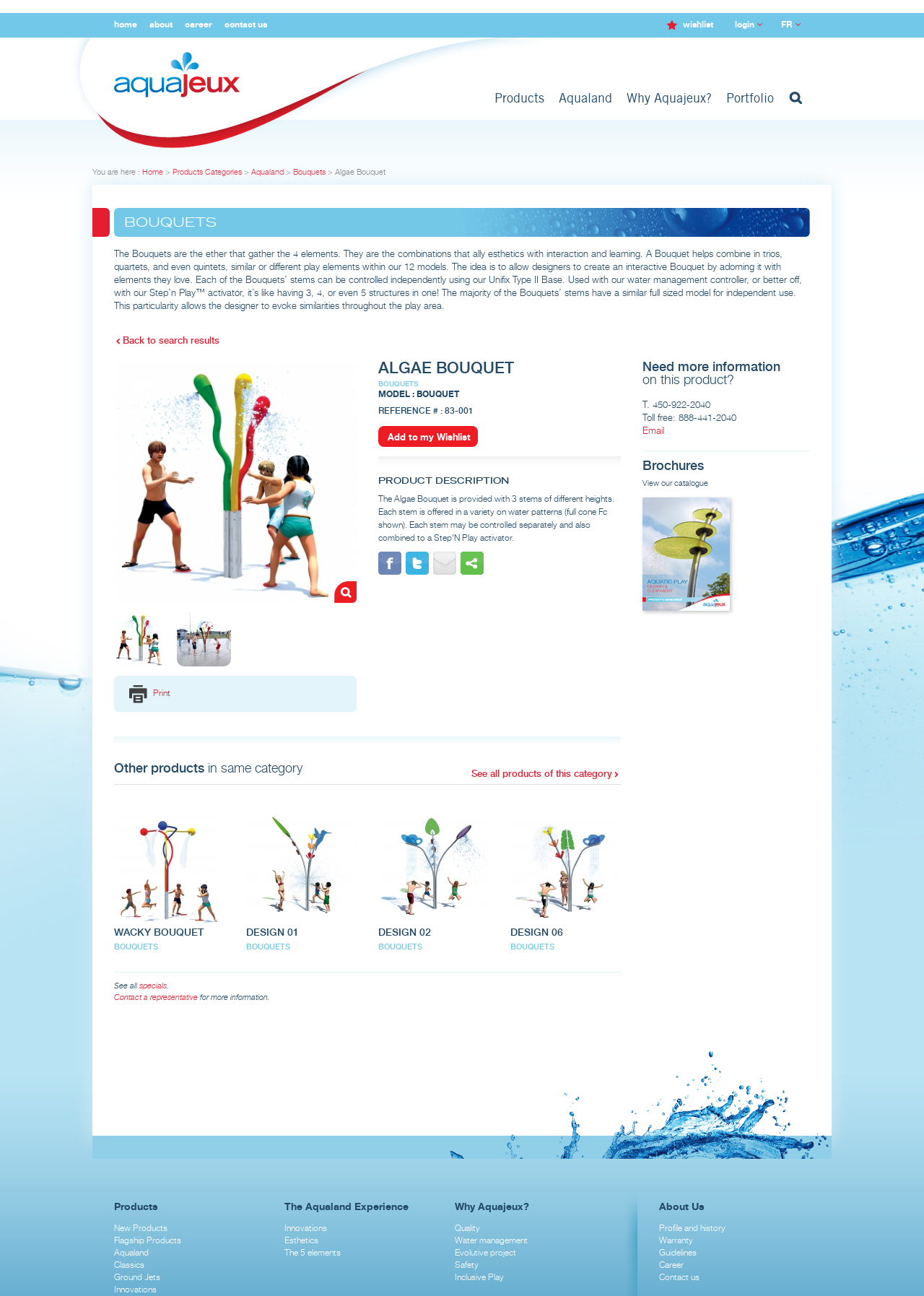Using the provided element description "Contact a representative", determine the bounding box coordinates of the UI element.

[0.123, 0.766, 0.214, 0.773]